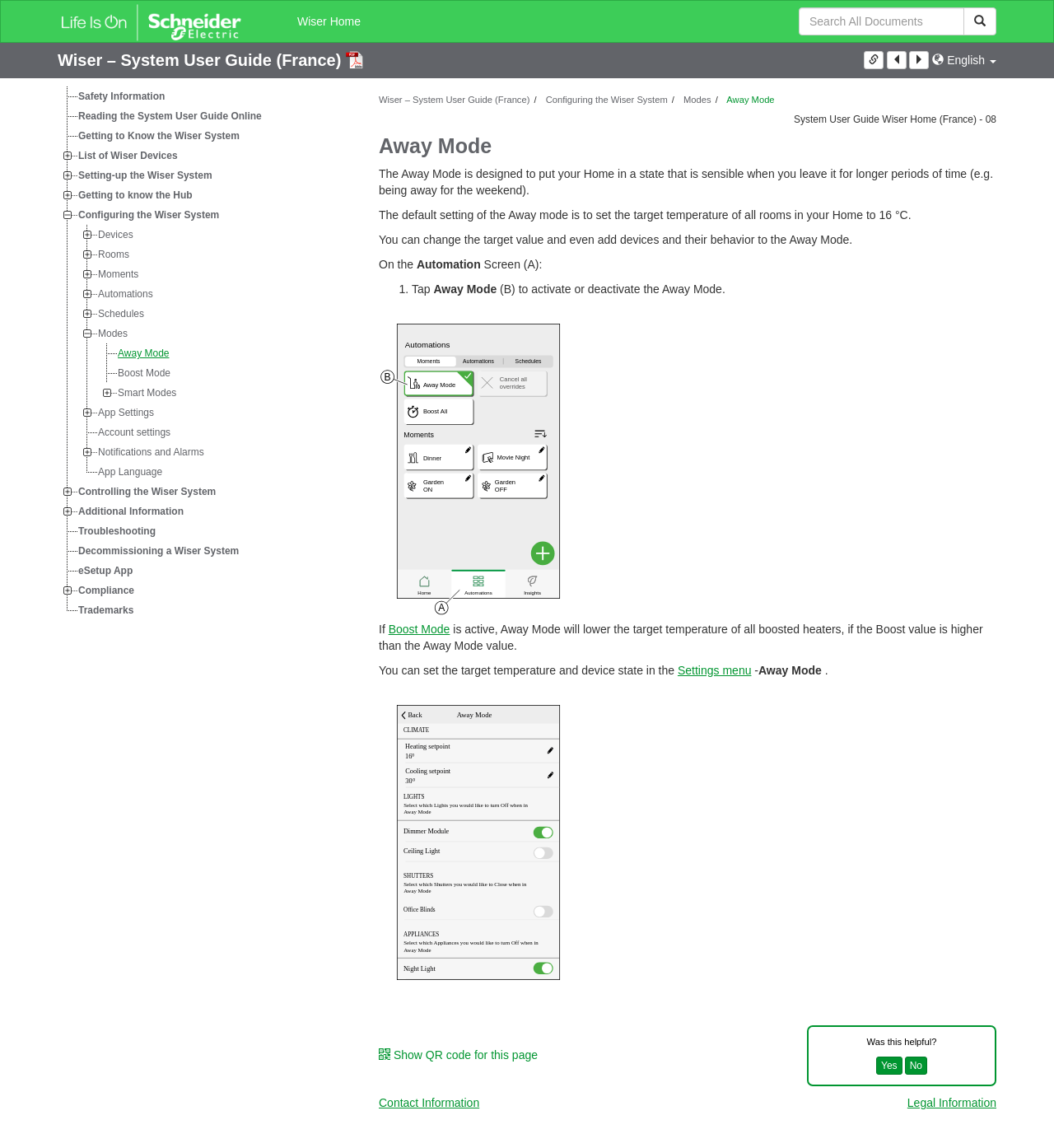Provide the bounding box coordinates for the UI element that is described by this text: "Getting to know the Hub". The coordinates should be in the form of four float numbers between 0 and 1: [left, top, right, bottom].

[0.073, 0.161, 0.186, 0.179]